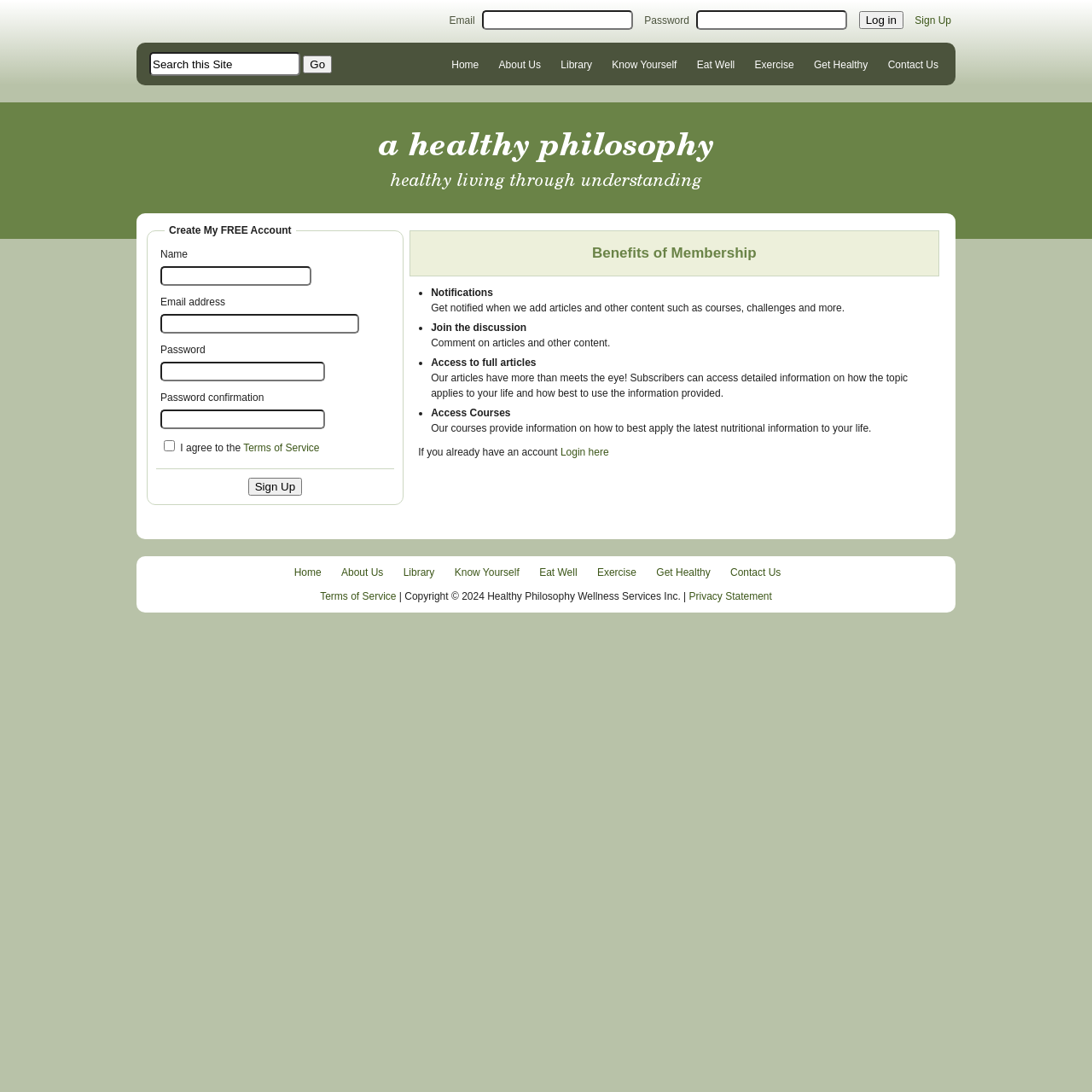What is the benefit of membership mentioned in the second bullet point?
Please provide a single word or phrase as your answer based on the screenshot.

Join the discussion